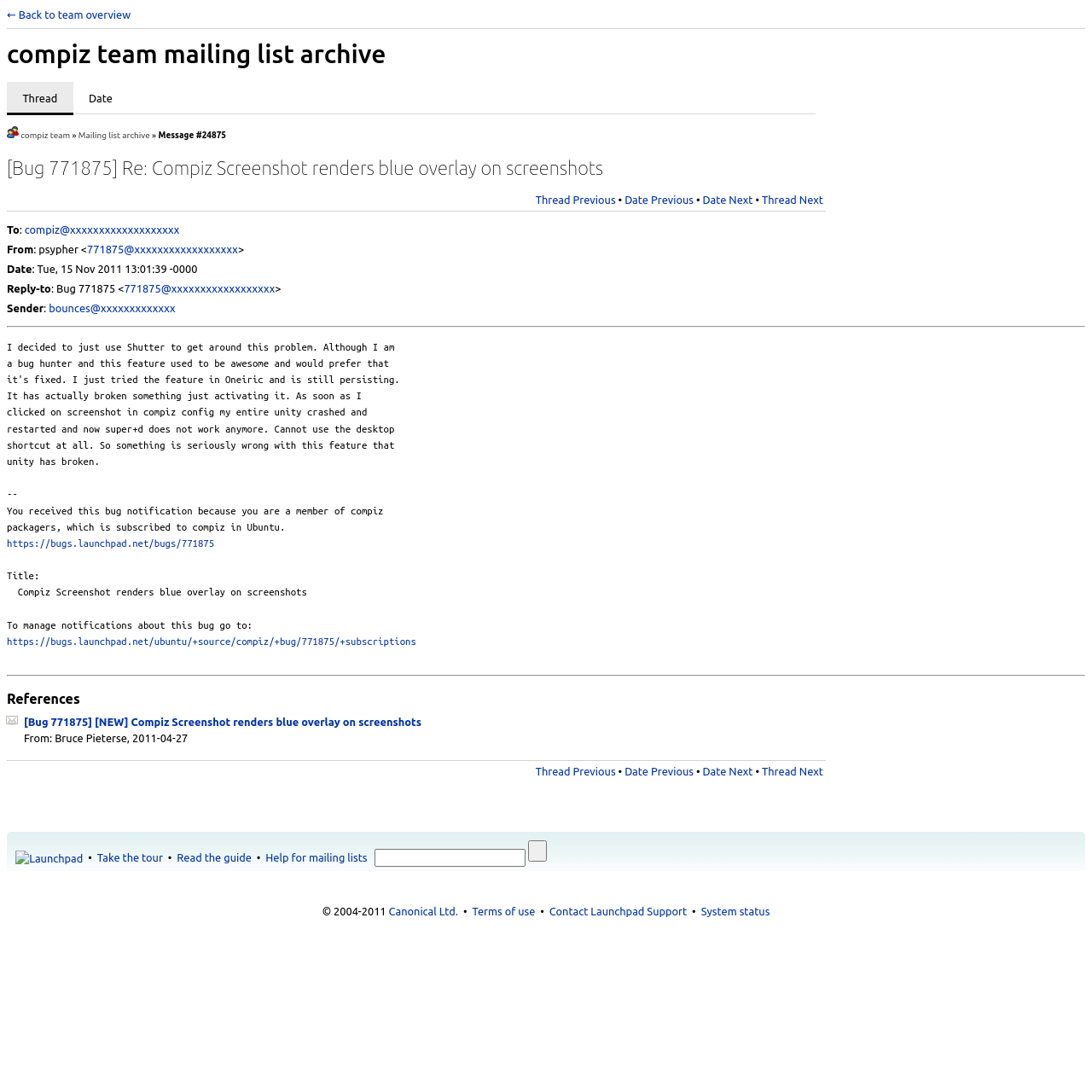Please identify the coordinates of the bounding box for the clickable region that will accomplish this instruction: "Go back to team overview".

[0.006, 0.008, 0.12, 0.019]